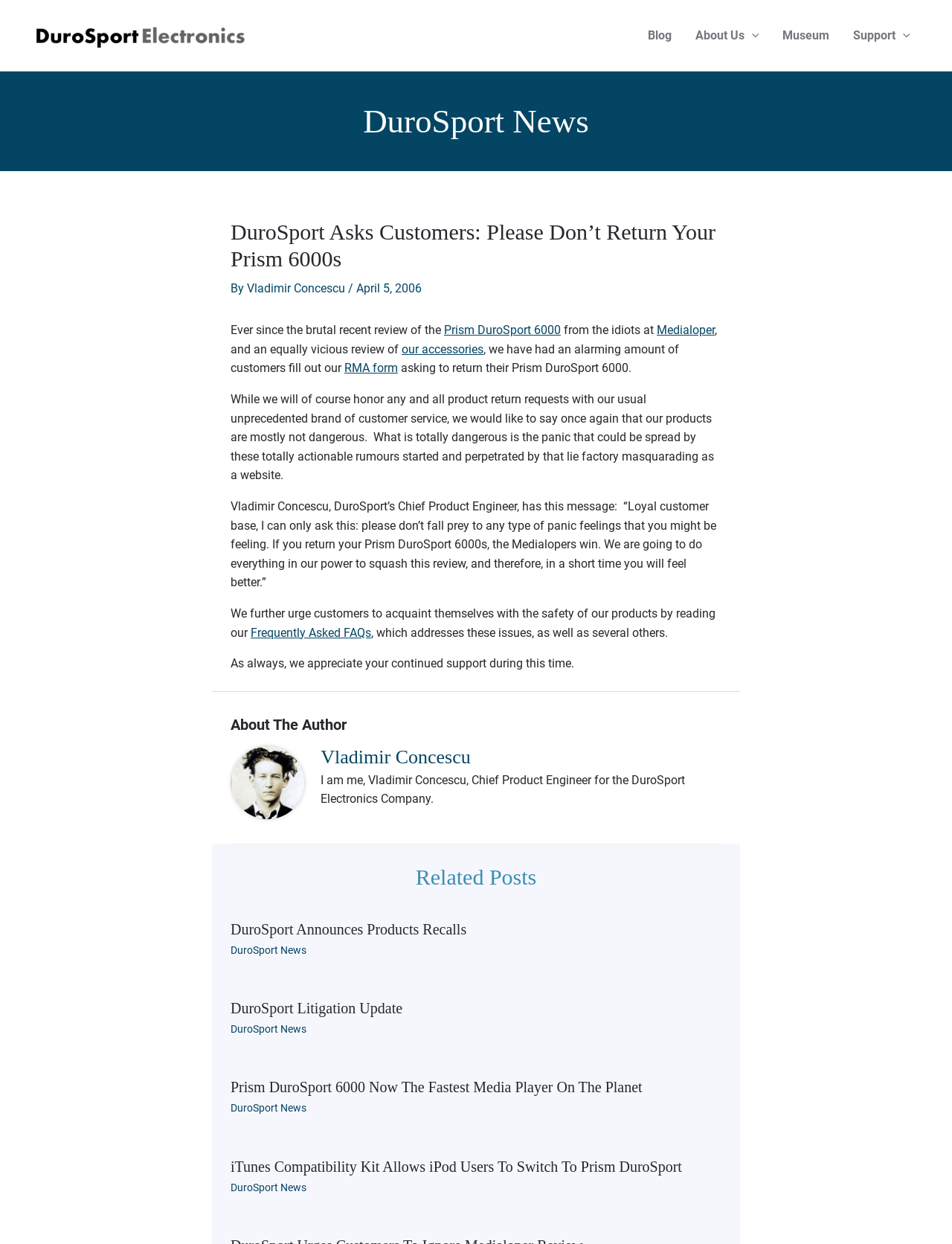Can you specify the bounding box coordinates of the area that needs to be clicked to fulfill the following instruction: "Click the 'Blog' link"?

[0.668, 0.0, 0.718, 0.057]